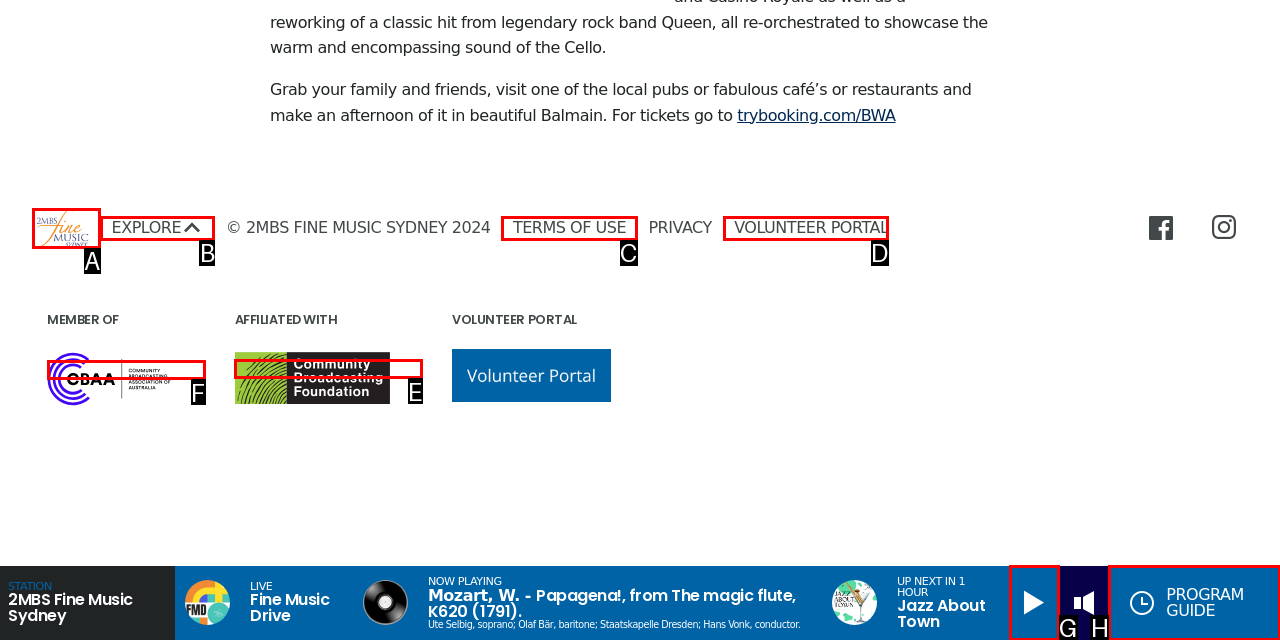Tell me the letter of the HTML element that best matches the description: Do Rottweilers Fart? from the provided options.

None